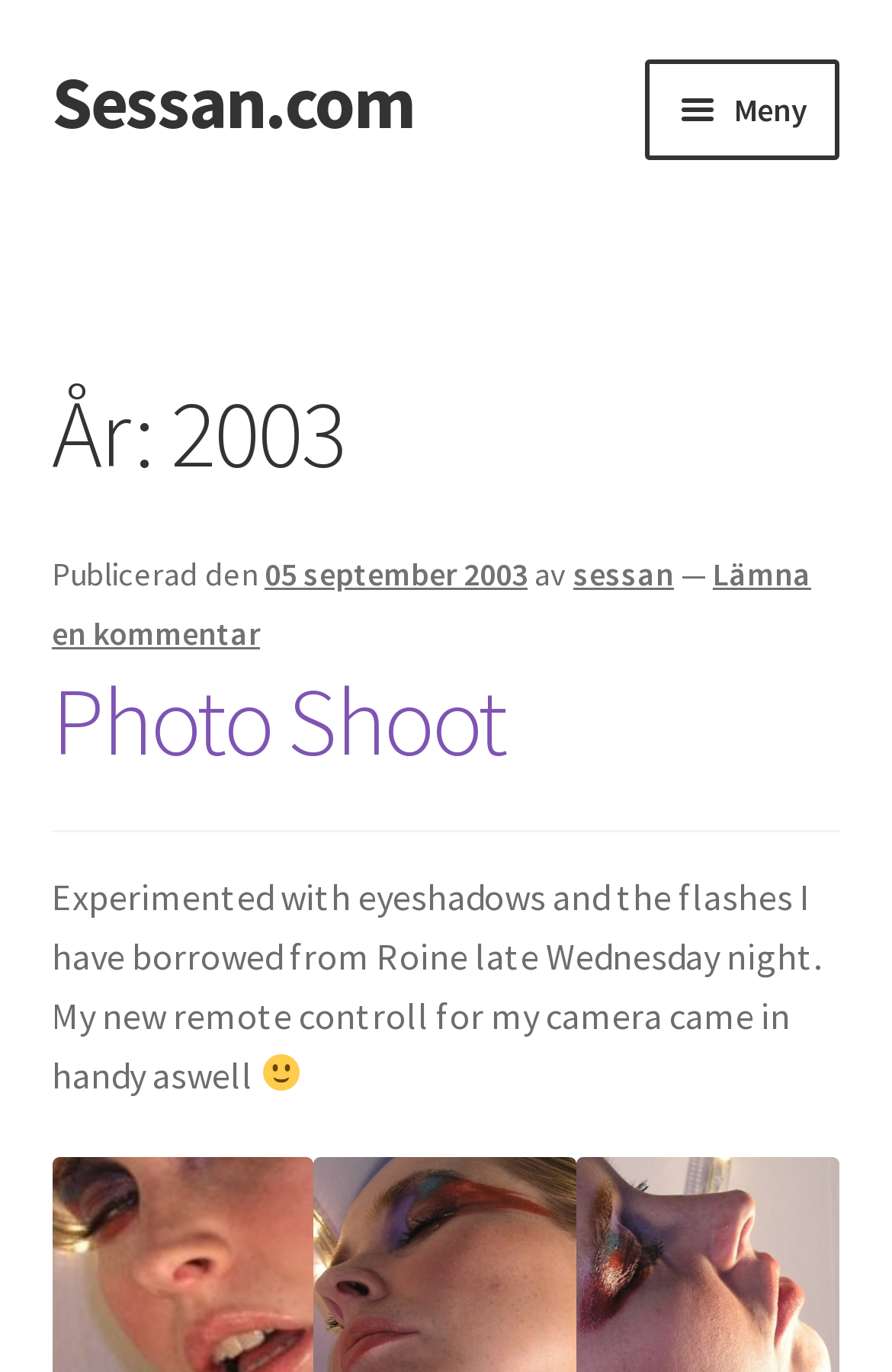Find the bounding box coordinates of the element you need to click on to perform this action: 'Click on the 'Hem' link'. The coordinates should be represented by four float values between 0 and 1, in the format [left, top, right, bottom].

[0.058, 0.116, 0.942, 0.206]